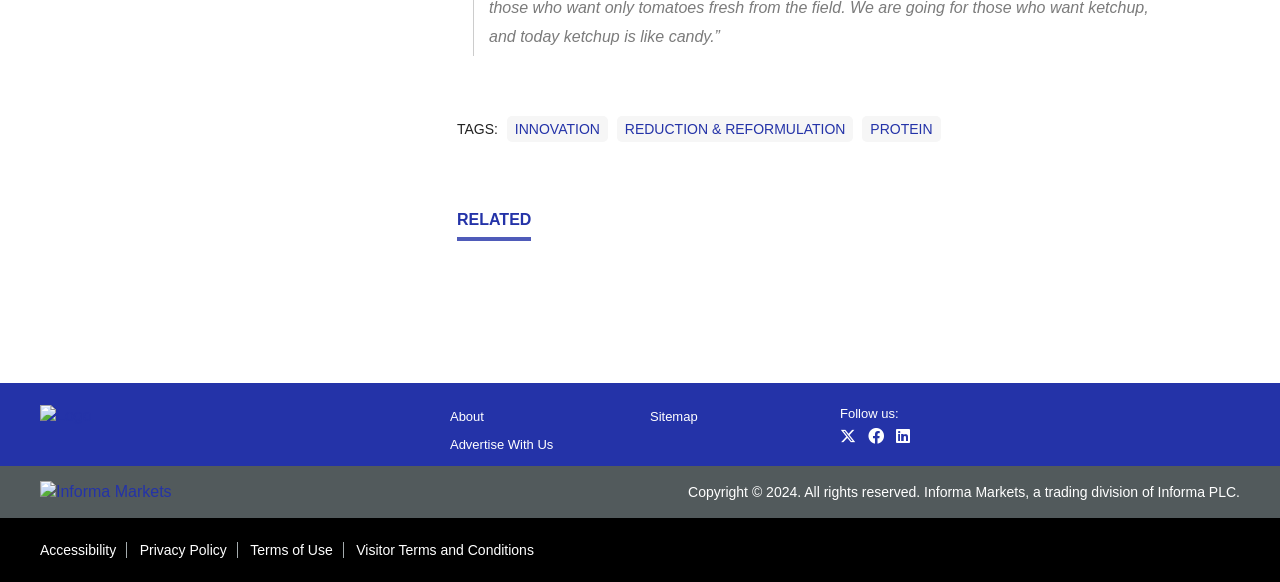Please mark the clickable region by giving the bounding box coordinates needed to complete this instruction: "Go to the Informa Markets website".

[0.031, 0.83, 0.134, 0.859]